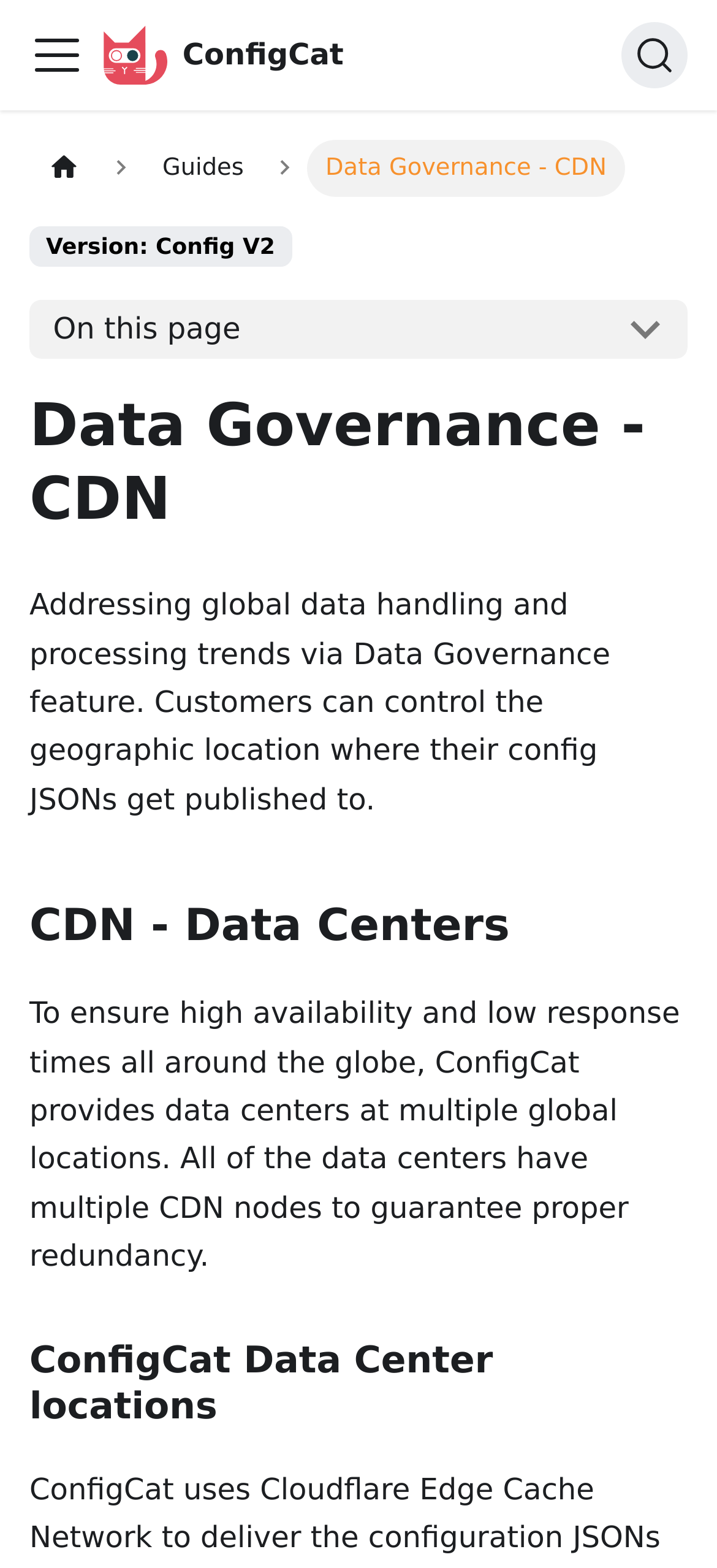Provide a brief response to the question below using one word or phrase:
What is the function of the 'Toggle navigation bar' button?

Expand navigation